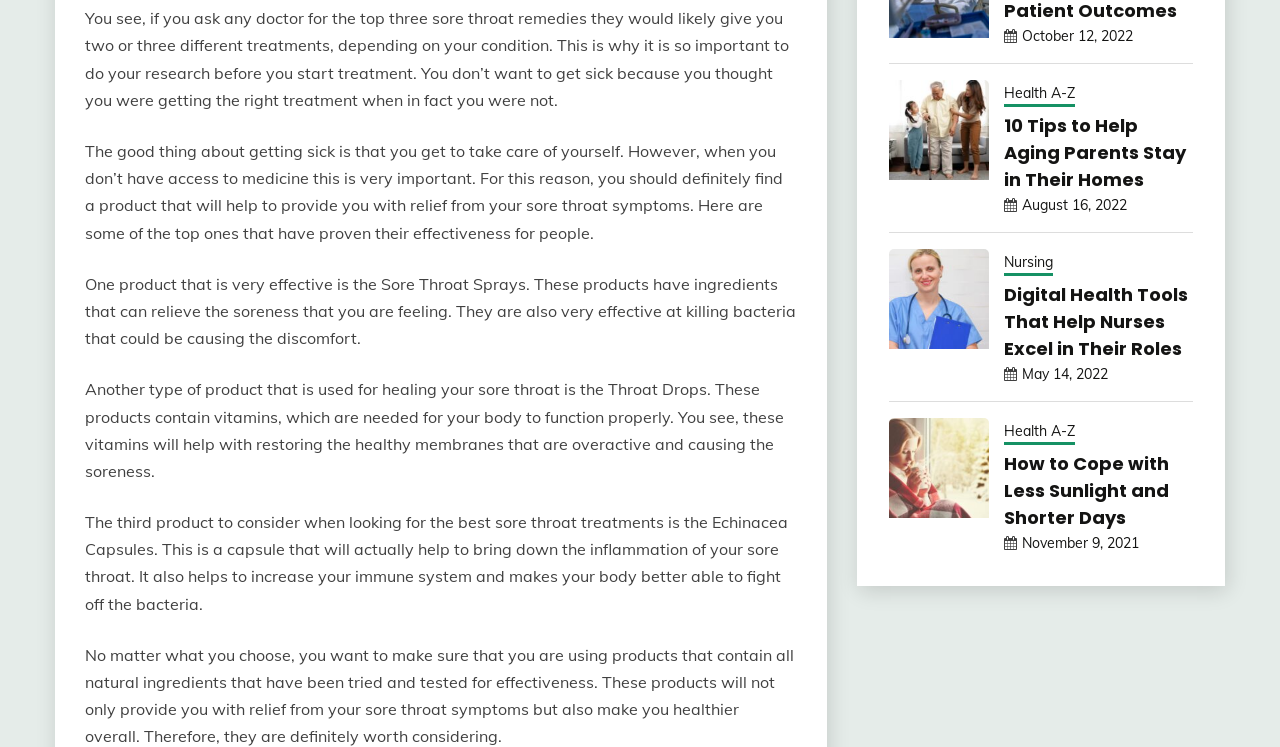Determine the bounding box coordinates for the HTML element mentioned in the following description: "alt="Less Sunlight"". The coordinates should be a list of four floats ranging from 0 to 1, represented as [left, top, right, bottom].

[0.694, 0.559, 0.772, 0.693]